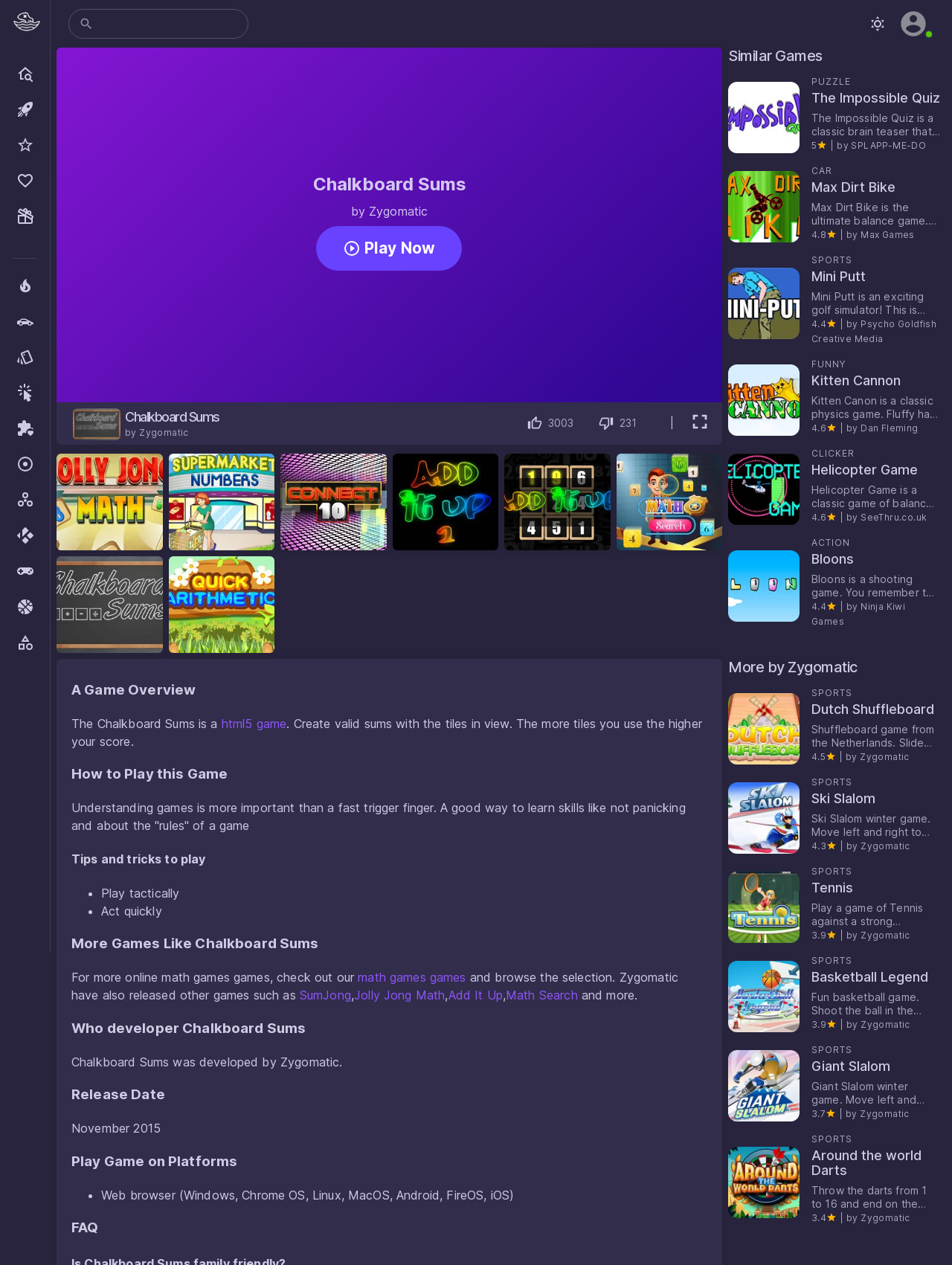Determine the bounding box coordinates of the area to click in order to meet this instruction: "View interior photos and take a virtual tour".

None